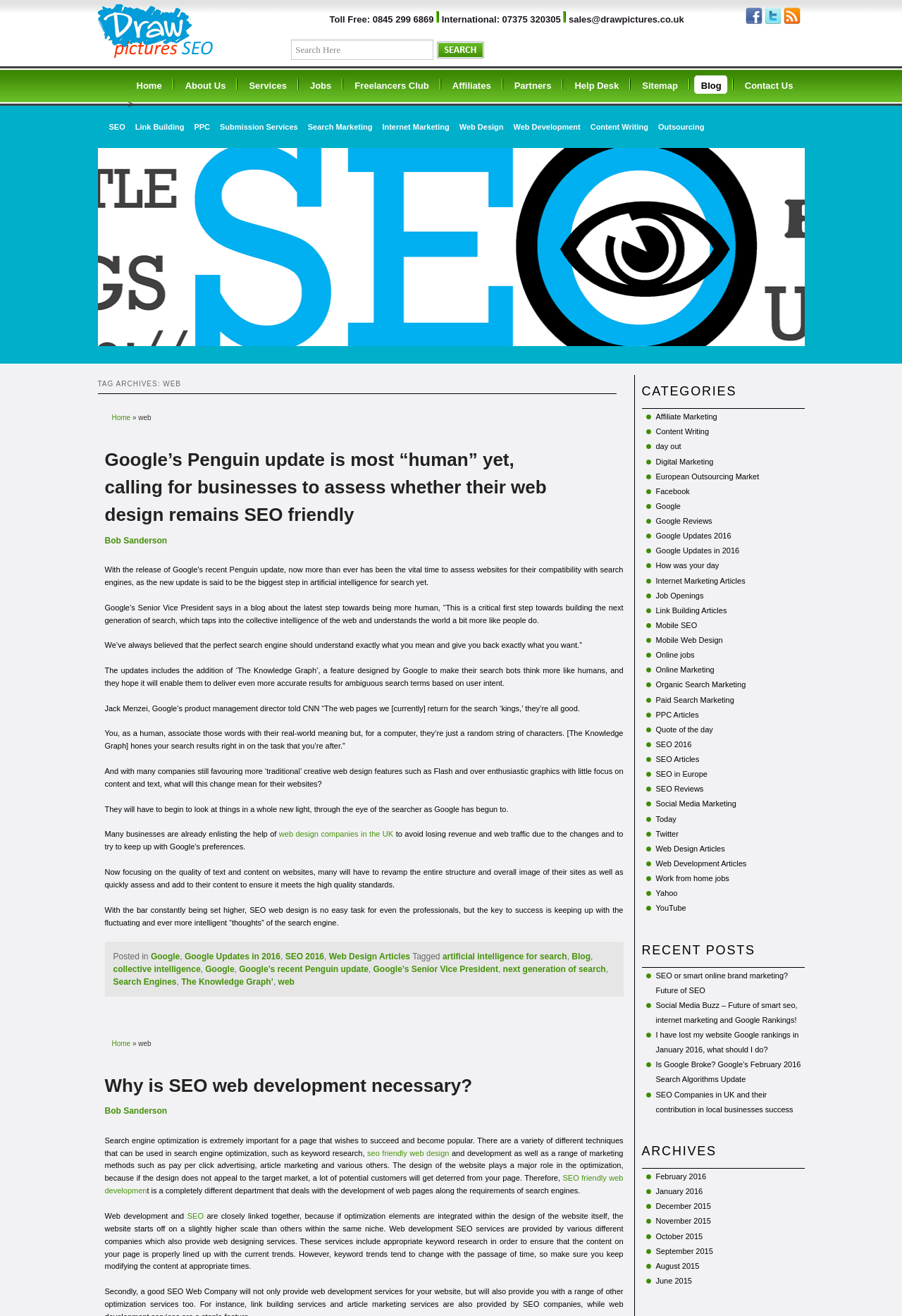Find the bounding box coordinates of the clickable region needed to perform the following instruction: "View the 'cookie policy'". The coordinates should be provided as four float numbers between 0 and 1, i.e., [left, top, right, bottom].

None